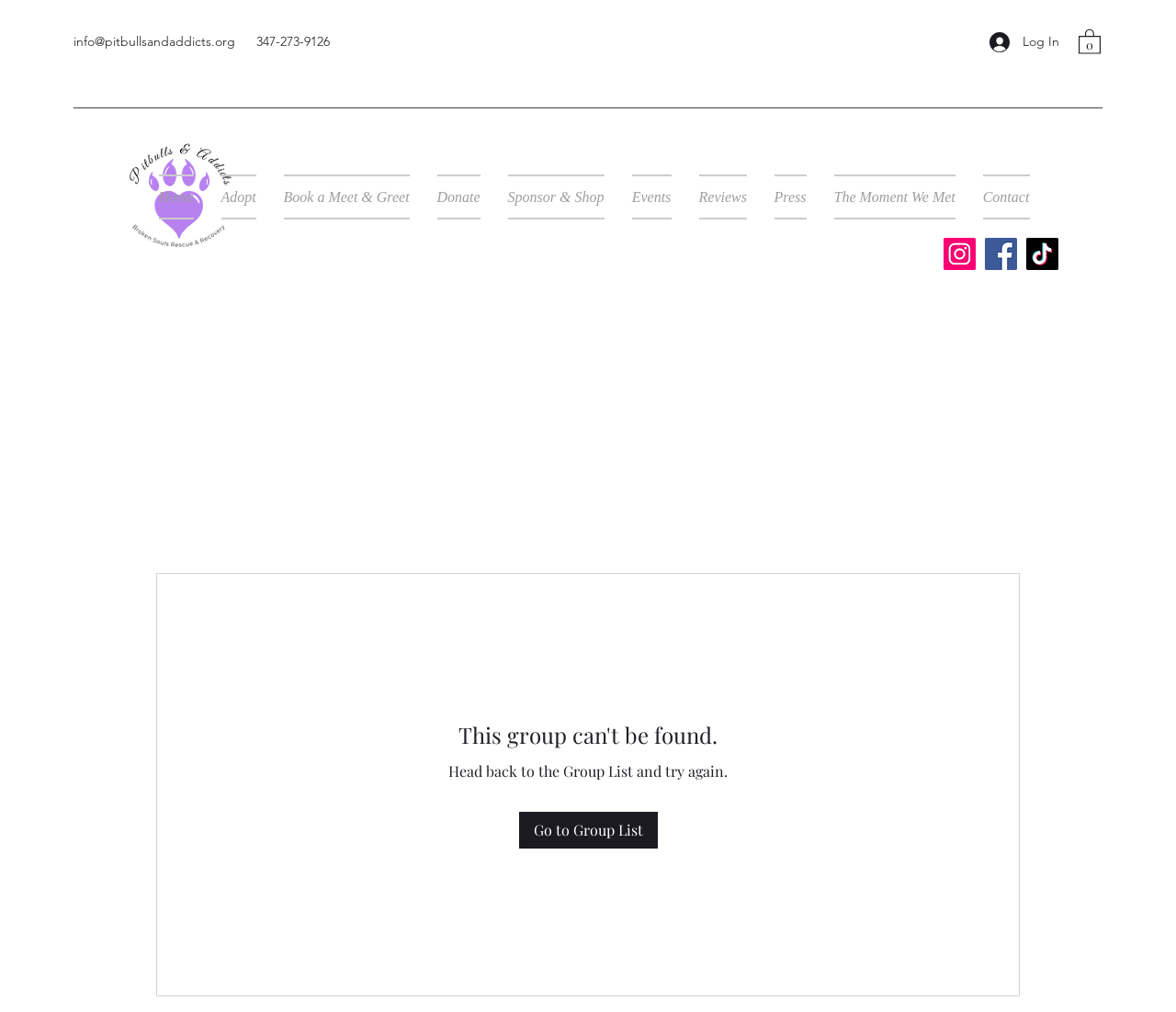Determine the bounding box for the HTML element described here: "Animal Crossing series". The coordinates should be given as [left, top, right, bottom] with each number being a float between 0 and 1.

None